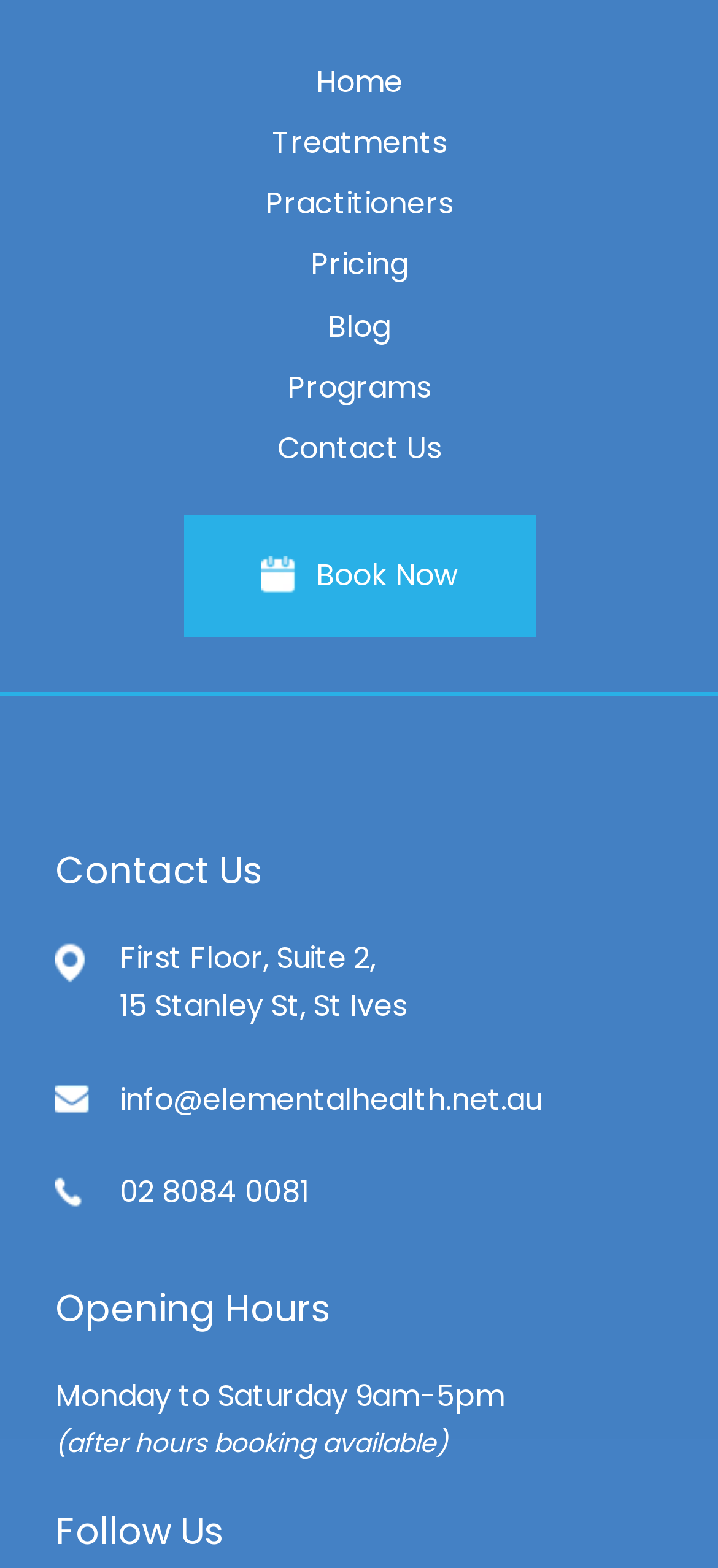Find and specify the bounding box coordinates that correspond to the clickable region for the instruction: "Click on the 'Home' link".

[0.44, 0.041, 0.56, 0.063]